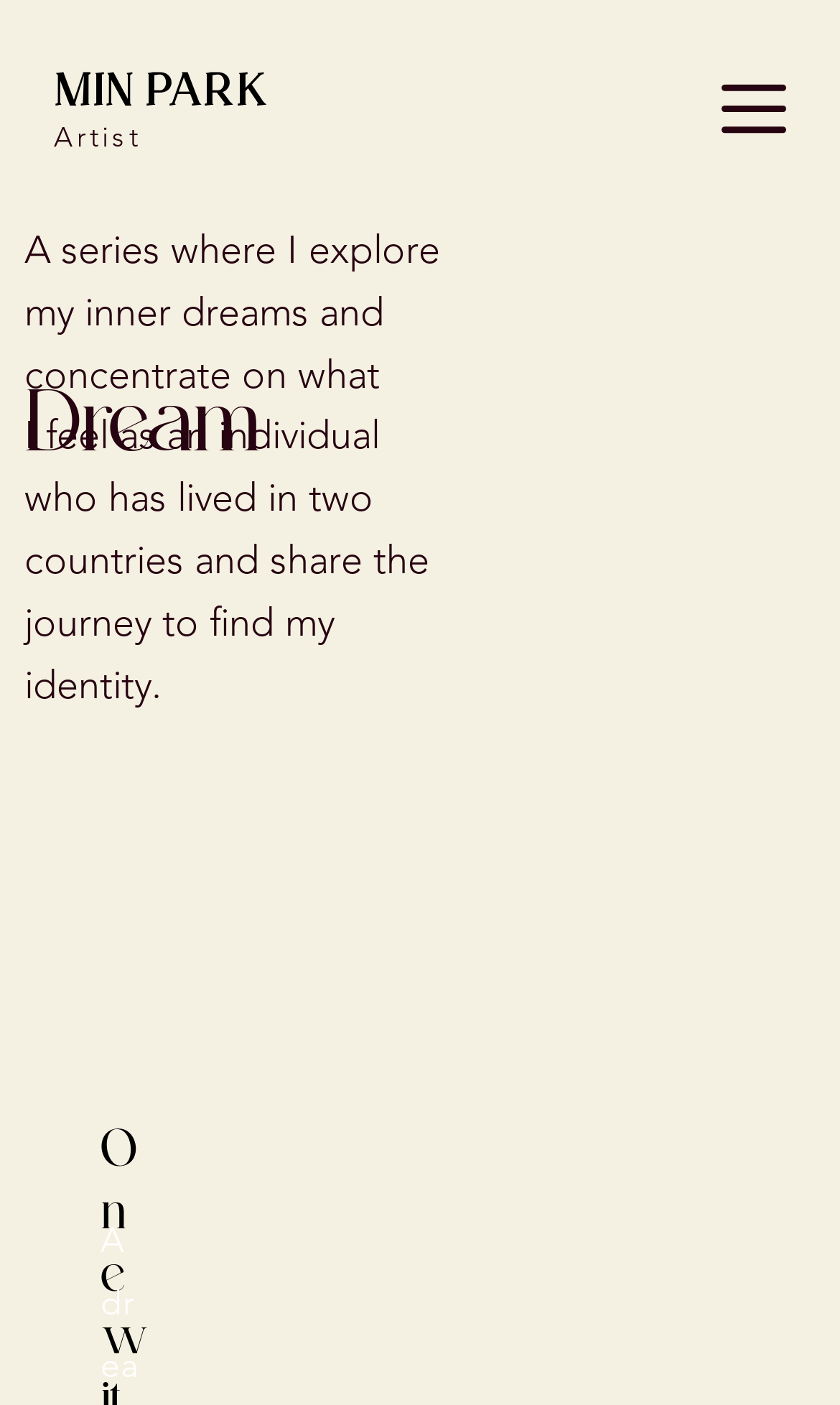Using the information in the image, could you please answer the following question in detail:
How many paragraphs of text are there?

I counted the number of static text elements that contain paragraphs of text. There are three such elements, each containing a paragraph of text.